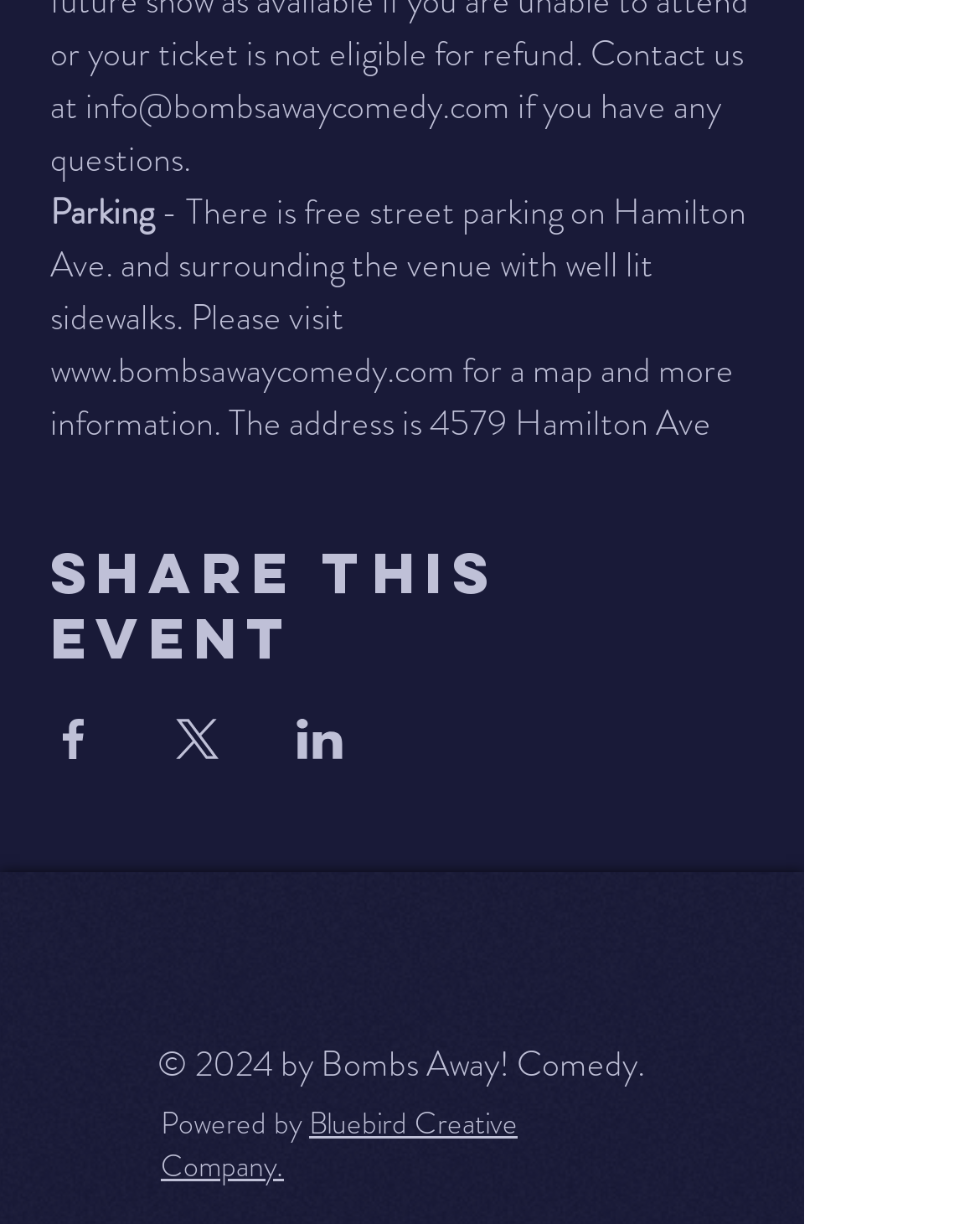Determine the bounding box of the UI component based on this description: "Bluebird Creative Company.". The bounding box coordinates should be four float values between 0 and 1, i.e., [left, top, right, bottom].

[0.164, 0.899, 0.528, 0.971]